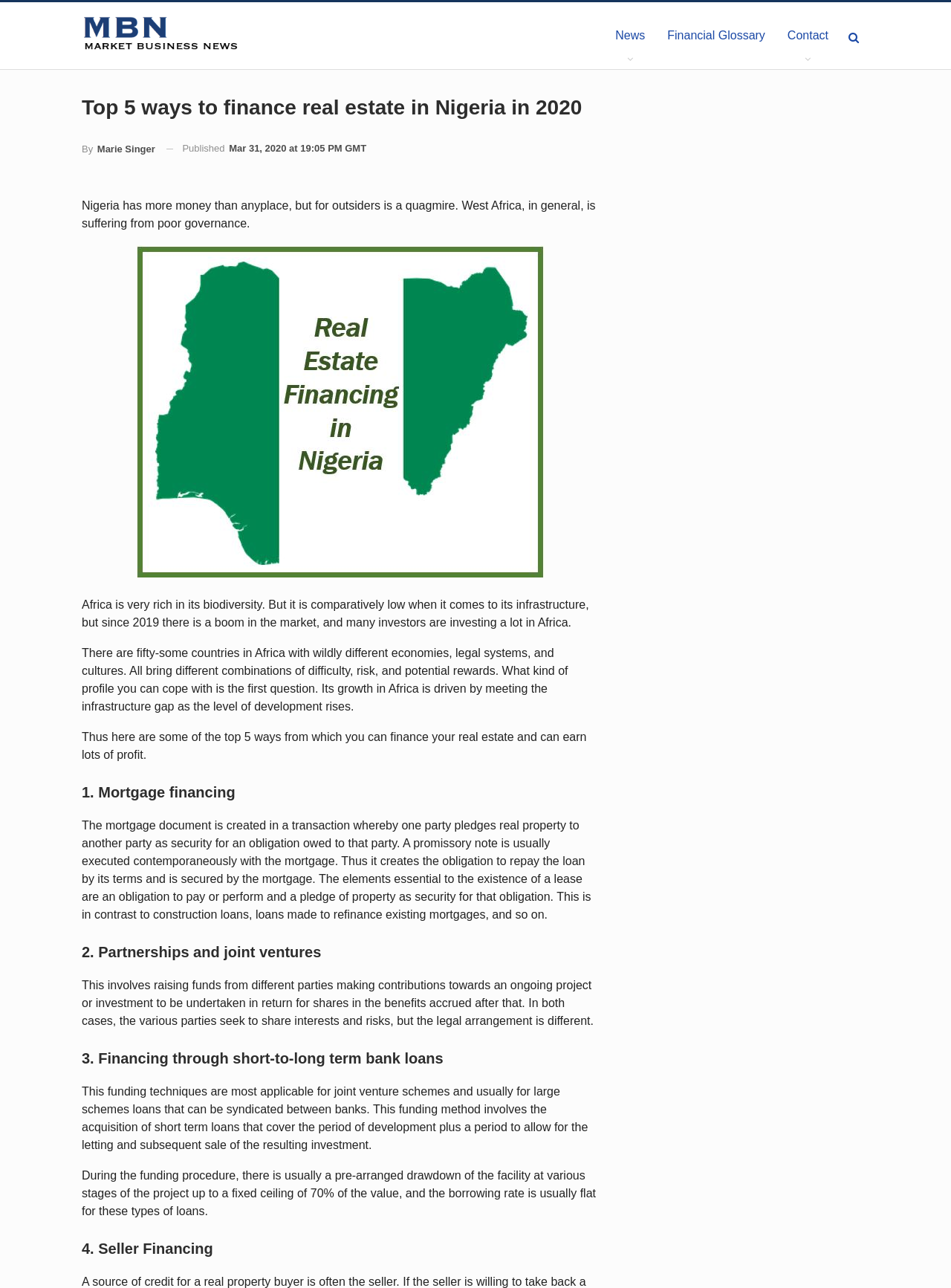What is the name of the author of the article?
Provide a detailed answer to the question using information from the image.

The name of the author can be found by looking at the link 'By Marie Singer' which is located below the main heading of the article.